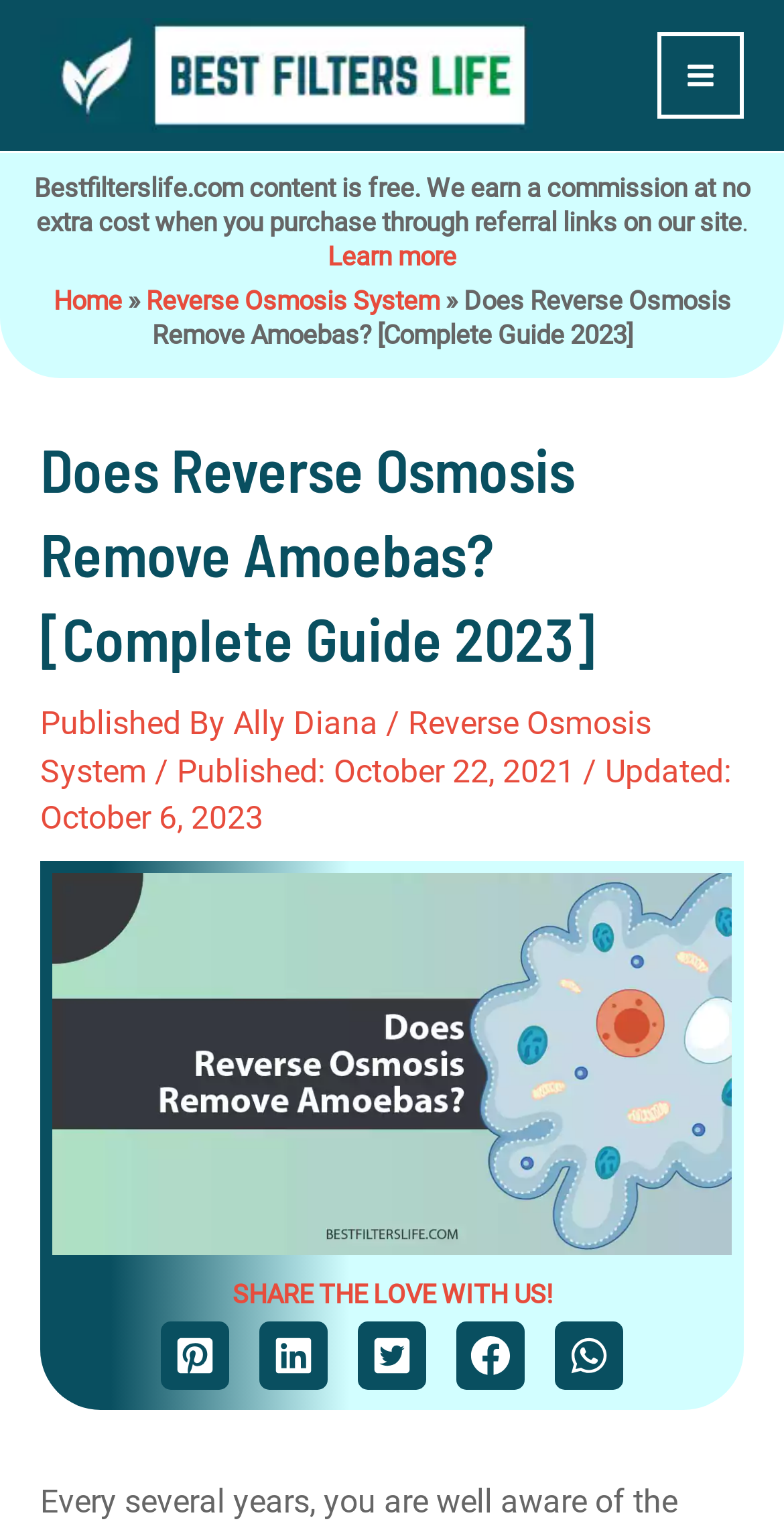Extract the heading text from the webpage.

Does Reverse Osmosis Remove Amoebas? [Complete Guide 2023]